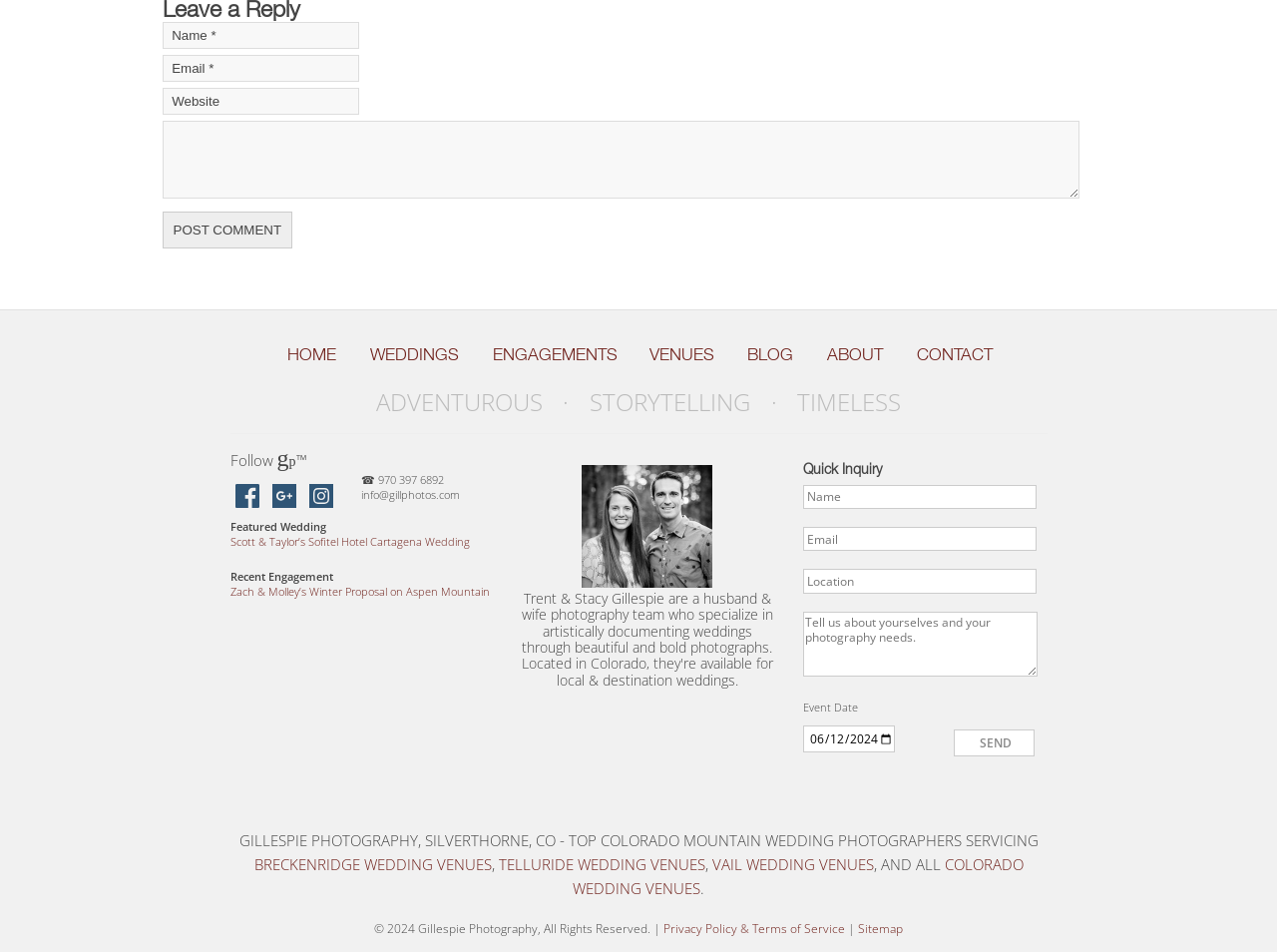Given the webpage screenshot, identify the bounding box of the UI element that matches this description: "Trip Planning Guide".

None